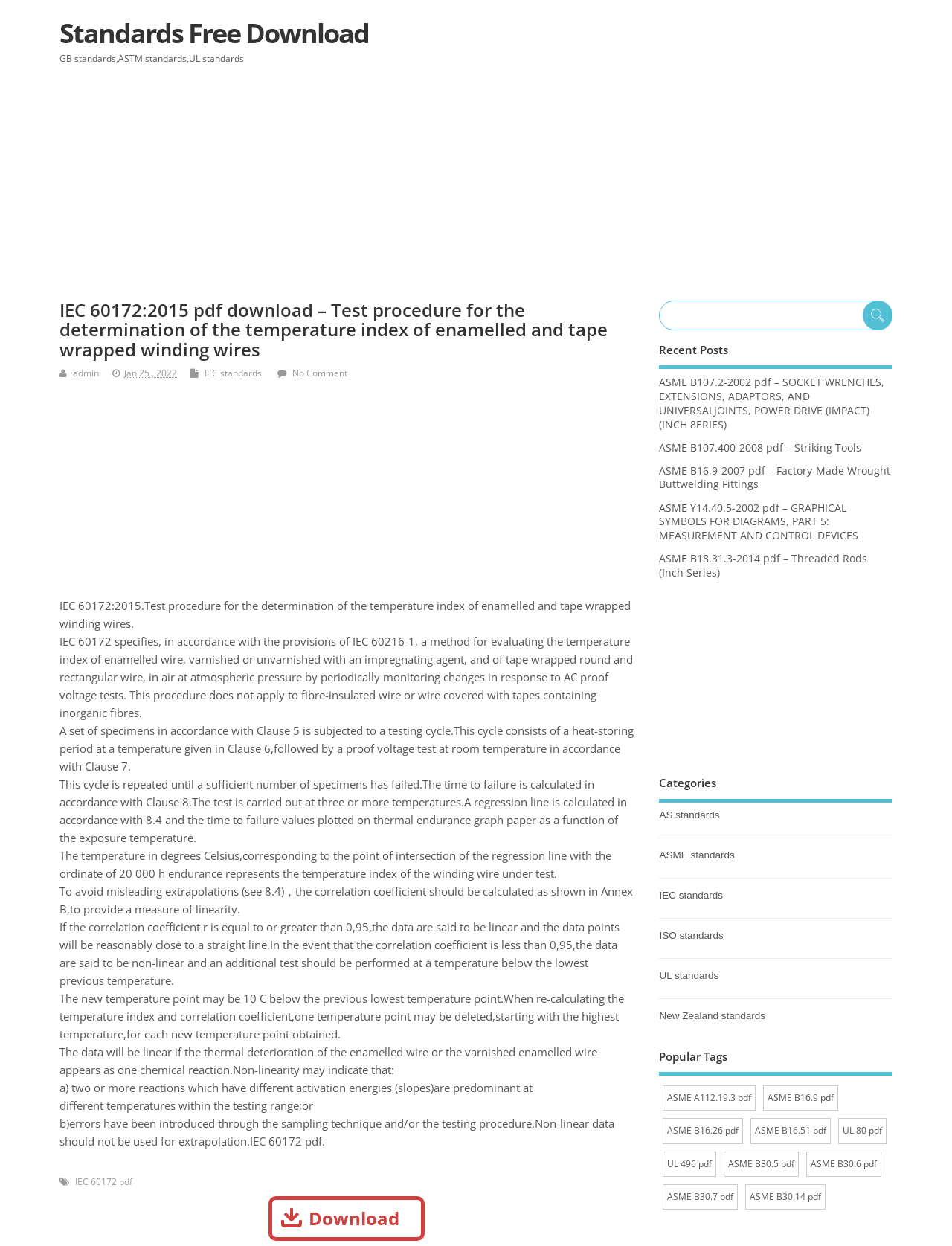Locate the bounding box coordinates of the area to click to fulfill this instruction: "Subscribe to the newsletter". The bounding box should be presented as four float numbers between 0 and 1, in the order [left, top, right, bottom].

None